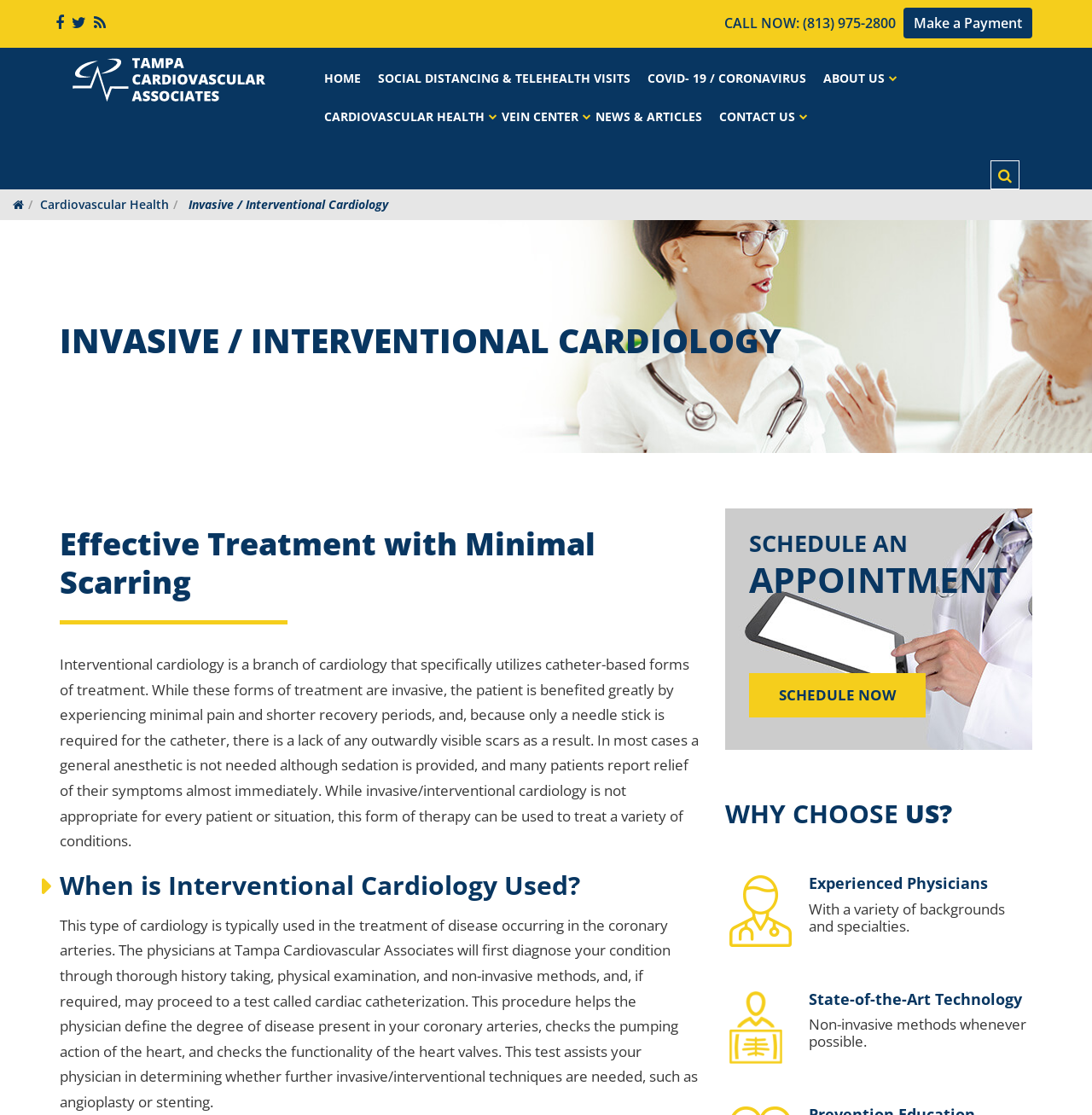What is the phone number to call for an appointment?
Give a one-word or short phrase answer based on the image.

(813) 975-2800